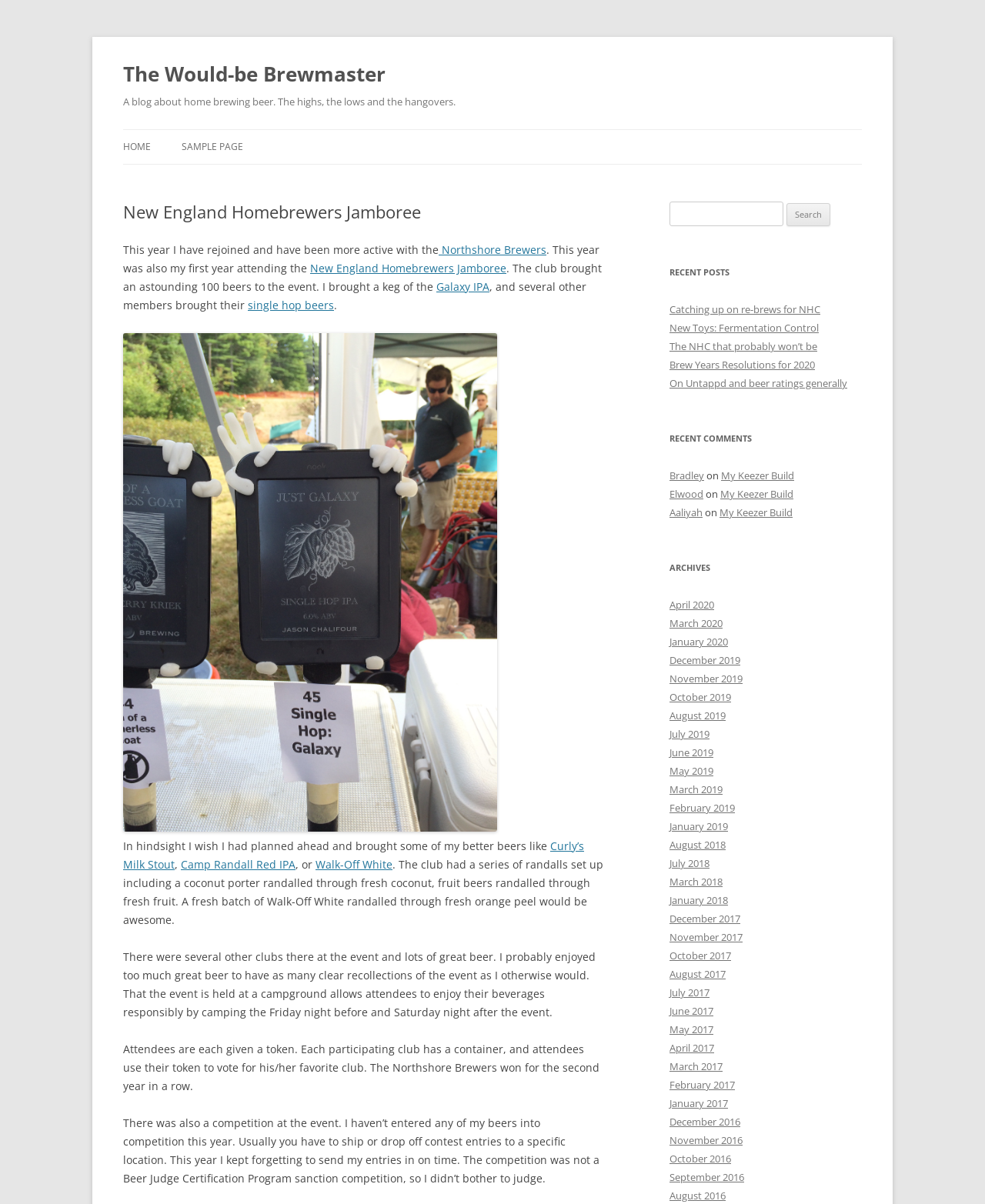Please identify the bounding box coordinates of the element's region that I should click in order to complete the following instruction: "Click on the 'Prev' link". The bounding box coordinates consist of four float numbers between 0 and 1, i.e., [left, top, right, bottom].

None